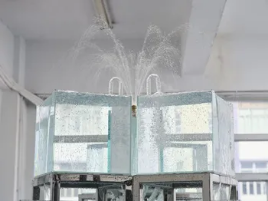Provide a short answer using a single word or phrase for the following question: 
When does the 59th Venice Biennale end?

November 24, 2024